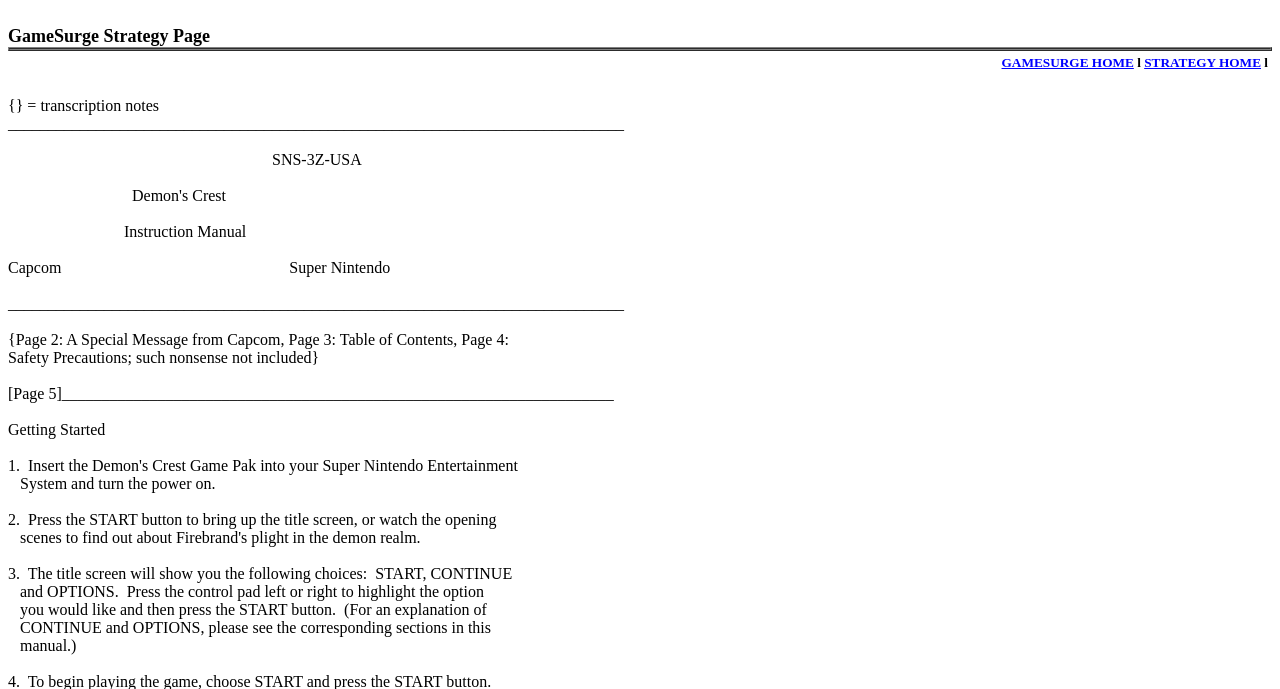Using the description "GAMESURGE HOME", locate and provide the bounding box of the UI element.

[0.782, 0.08, 0.886, 0.102]